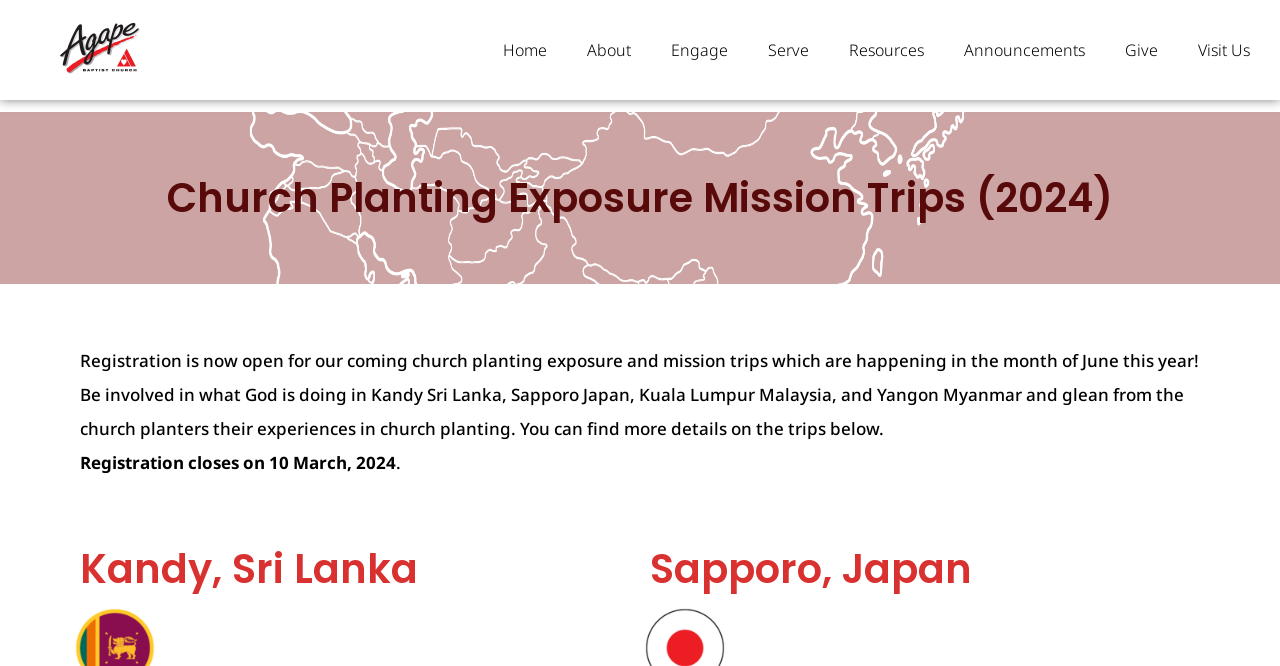Please determine the bounding box coordinates of the element to click in order to execute the following instruction: "Click on Church Planting Exposure Mission Trips (2024)". The coordinates should be four float numbers between 0 and 1, specified as [left, top, right, bottom].

[0.062, 0.258, 0.938, 0.336]